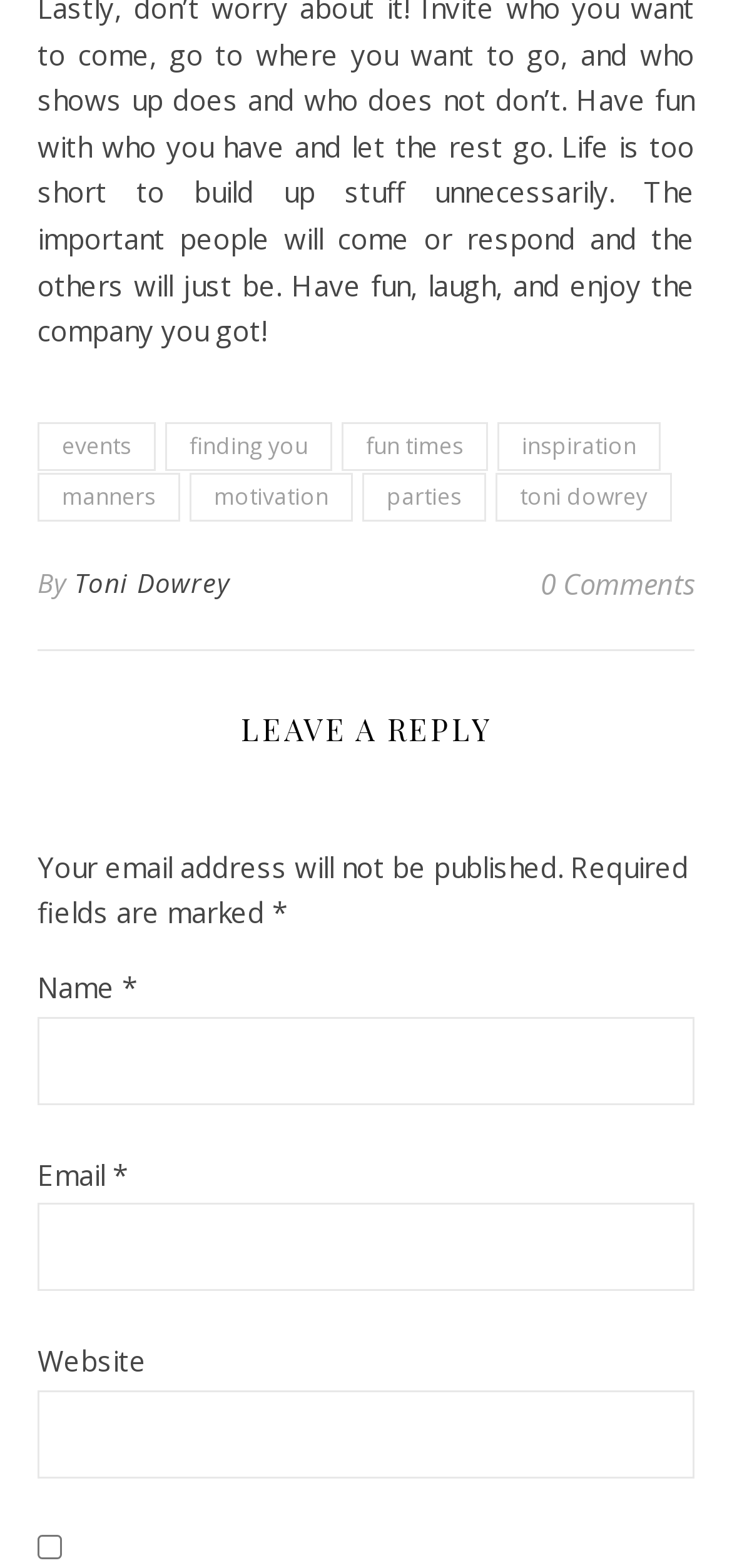Please identify the bounding box coordinates of the region to click in order to complete the given instruction: "leave a reply". The coordinates should be four float numbers between 0 and 1, i.e., [left, top, right, bottom].

[0.051, 0.451, 0.949, 0.481]